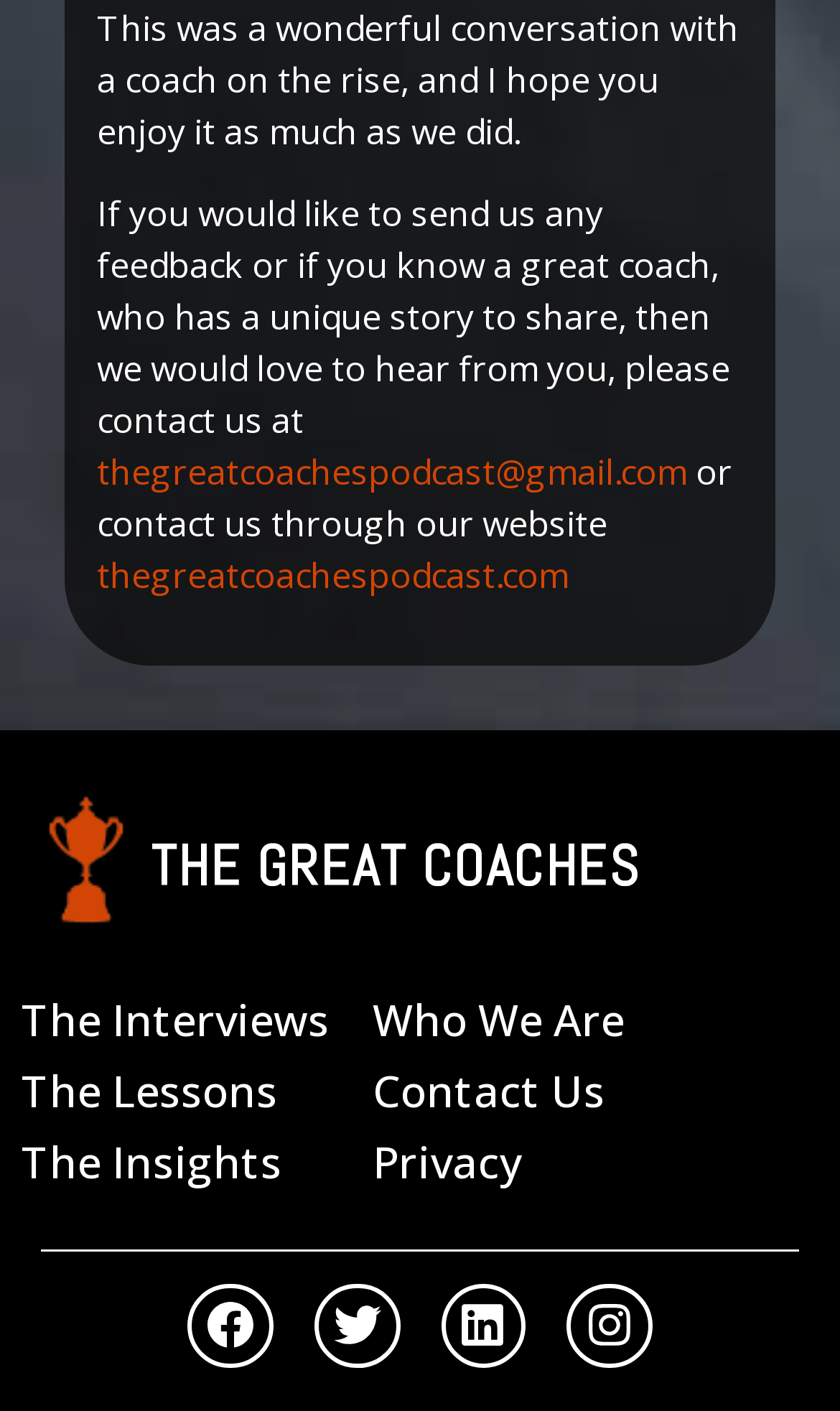What is the website URL to contact the podcast?
Give a one-word or short-phrase answer derived from the screenshot.

thegreatcoachespodcast.com